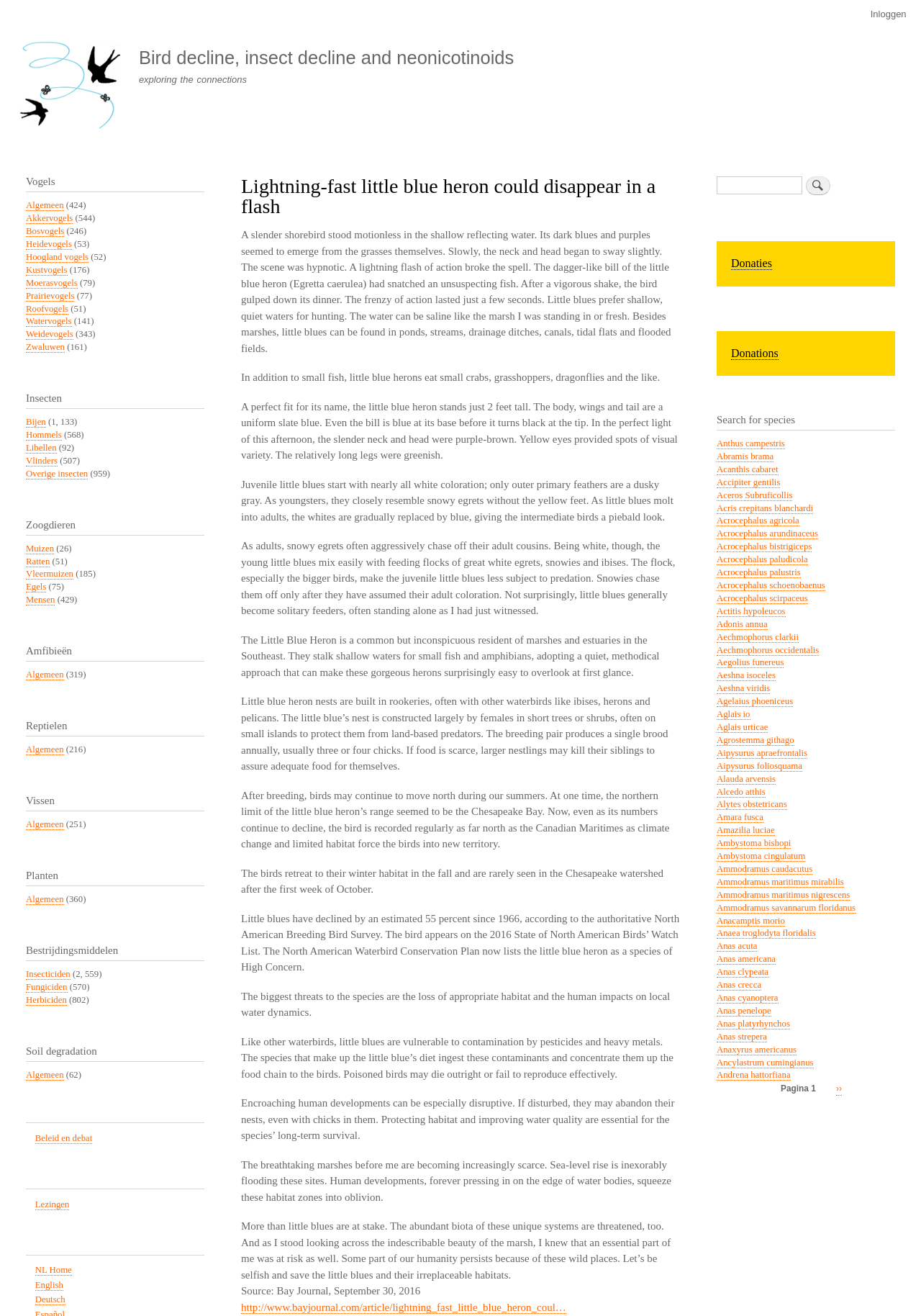What is the estimated percentage decline of little blue herons since 1966?
Using the details shown in the screenshot, provide a comprehensive answer to the question.

The webpage states that little blues have declined by an estimated 55 percent since 1966, according to the North American Breeding Bird Survey, as mentioned in the paragraph 'Little blues have declined by an estimated 55 percent since 1966, according to the authoritative North American Breeding Bird Survey.'